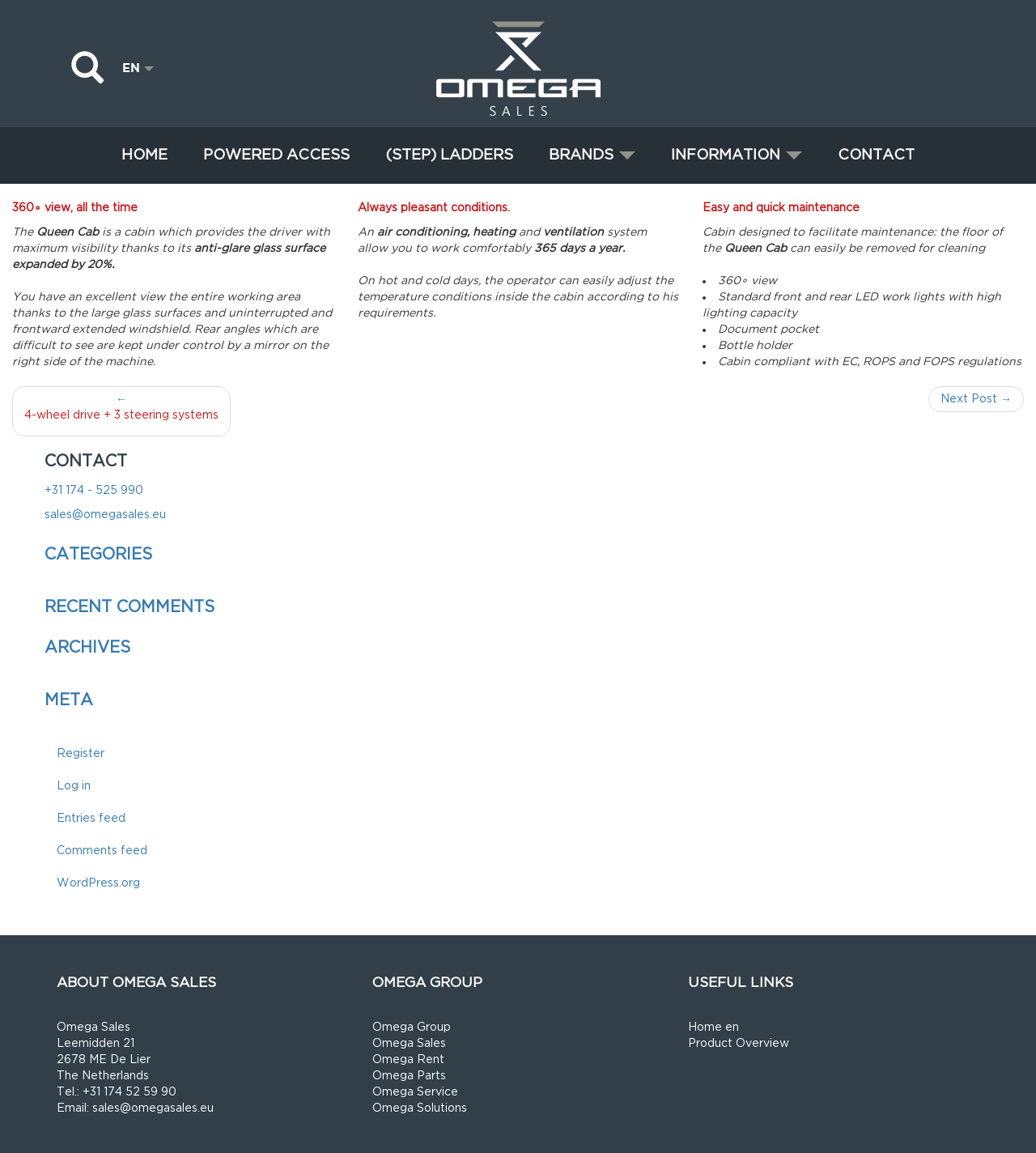Identify the bounding box coordinates for the element you need to click to achieve the following task: "Search for something". The coordinates must be four float values ranging from 0 to 1, formatted as [left, top, right, bottom].

[0.055, 0.041, 0.108, 0.077]